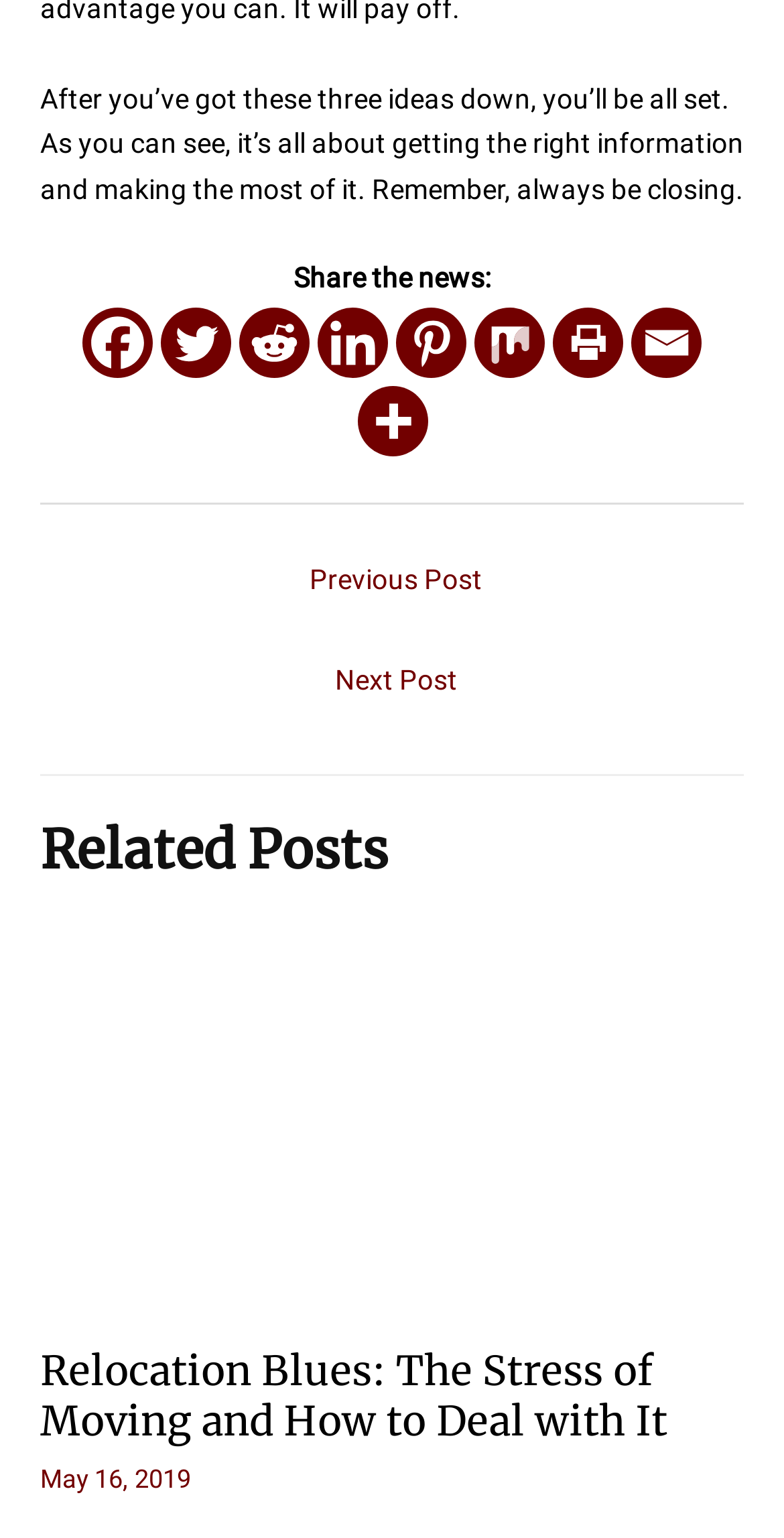Give a succinct answer to this question in a single word or phrase: 
What is the date of the related post?

May 16, 2019